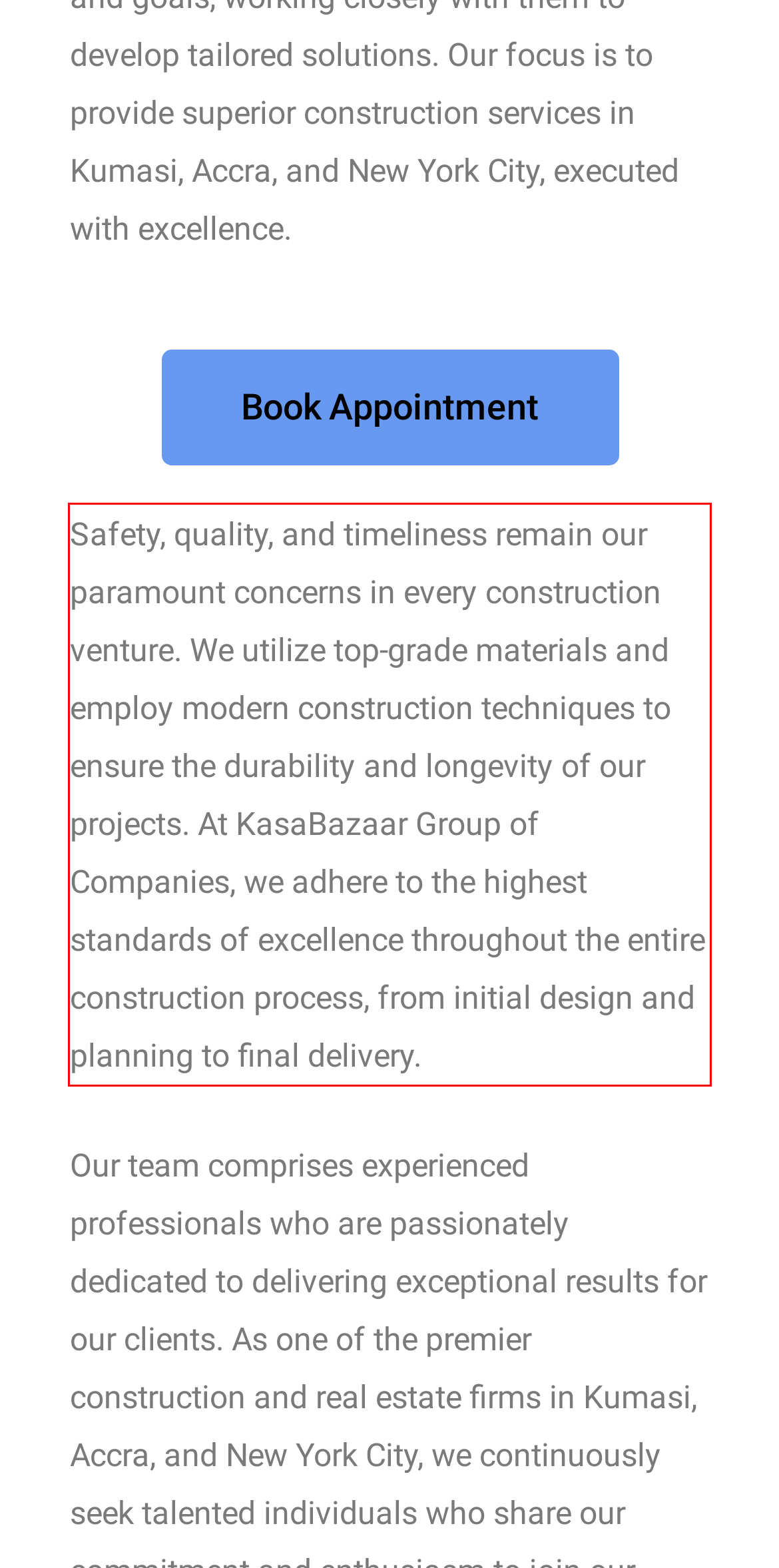You are presented with a webpage screenshot featuring a red bounding box. Perform OCR on the text inside the red bounding box and extract the content.

Safety, quality, and timeliness remain our paramount concerns in every construction venture. We utilize top-grade materials and employ modern construction techniques to ensure the durability and longevity of our projects. At KasaBazaar Group of Companies, we adhere to the highest standards of excellence throughout the entire construction process, from initial design and planning to final delivery.